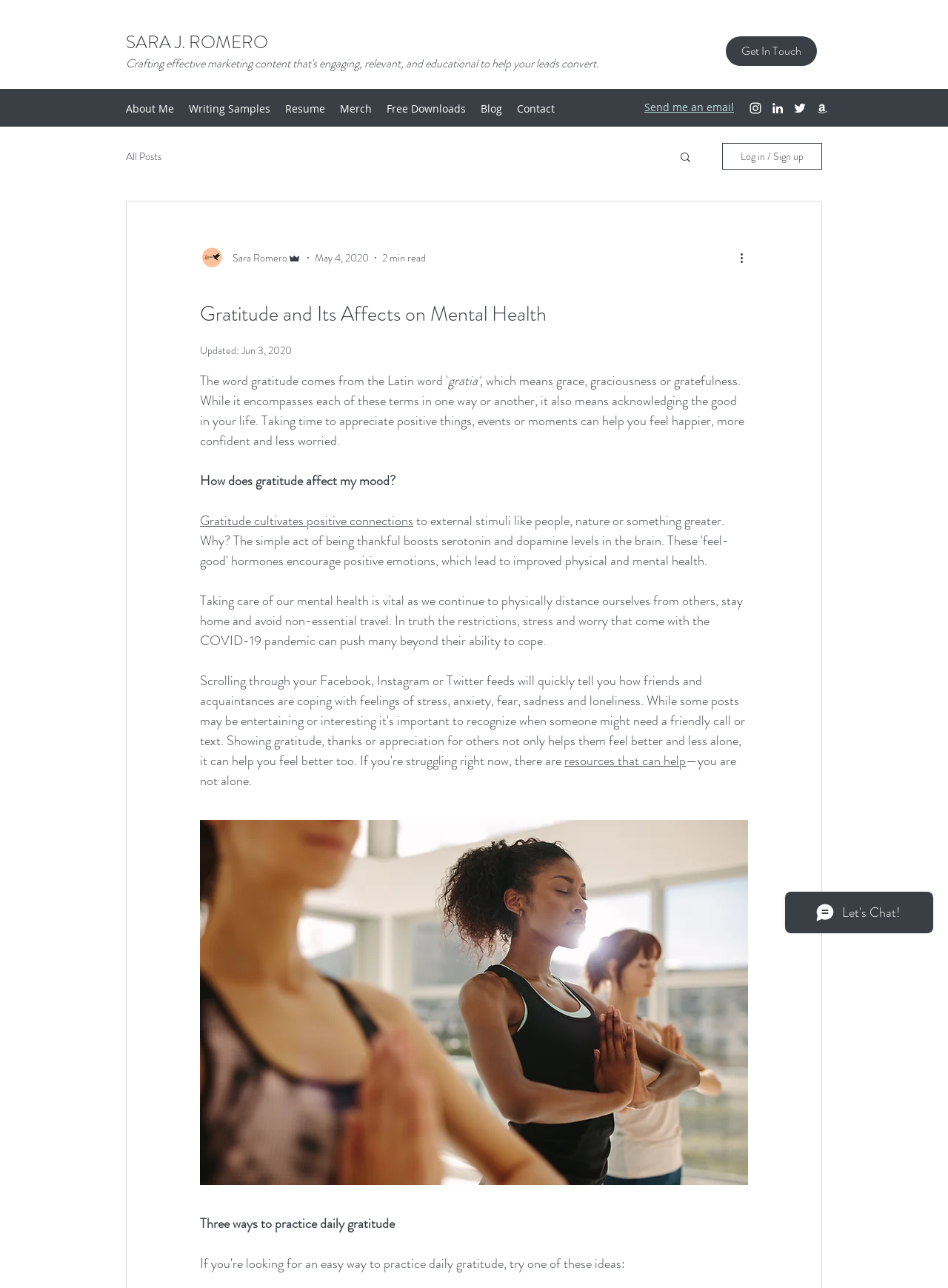Give a one-word or short-phrase answer to the following question: 
What is the topic of the latest article?

Gratitude and Its Affects on Mental Health